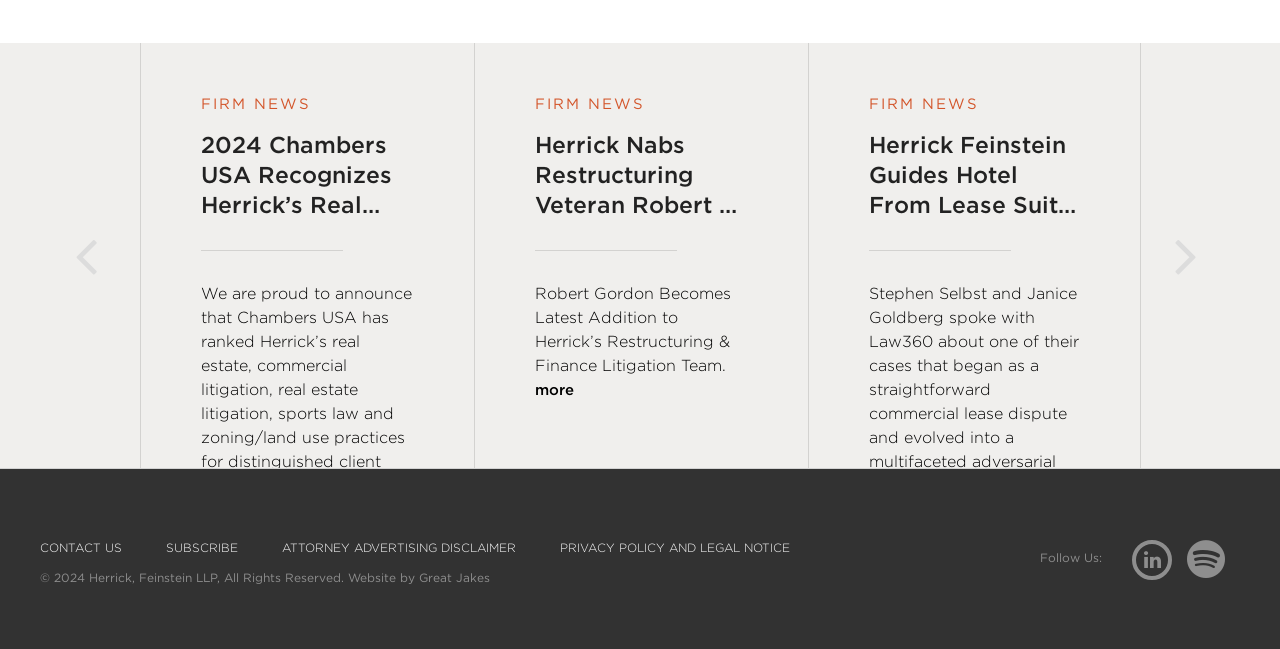How many social media platforms can you follow Herrick on?
Observe the image and answer the question with a one-word or short phrase response.

Two